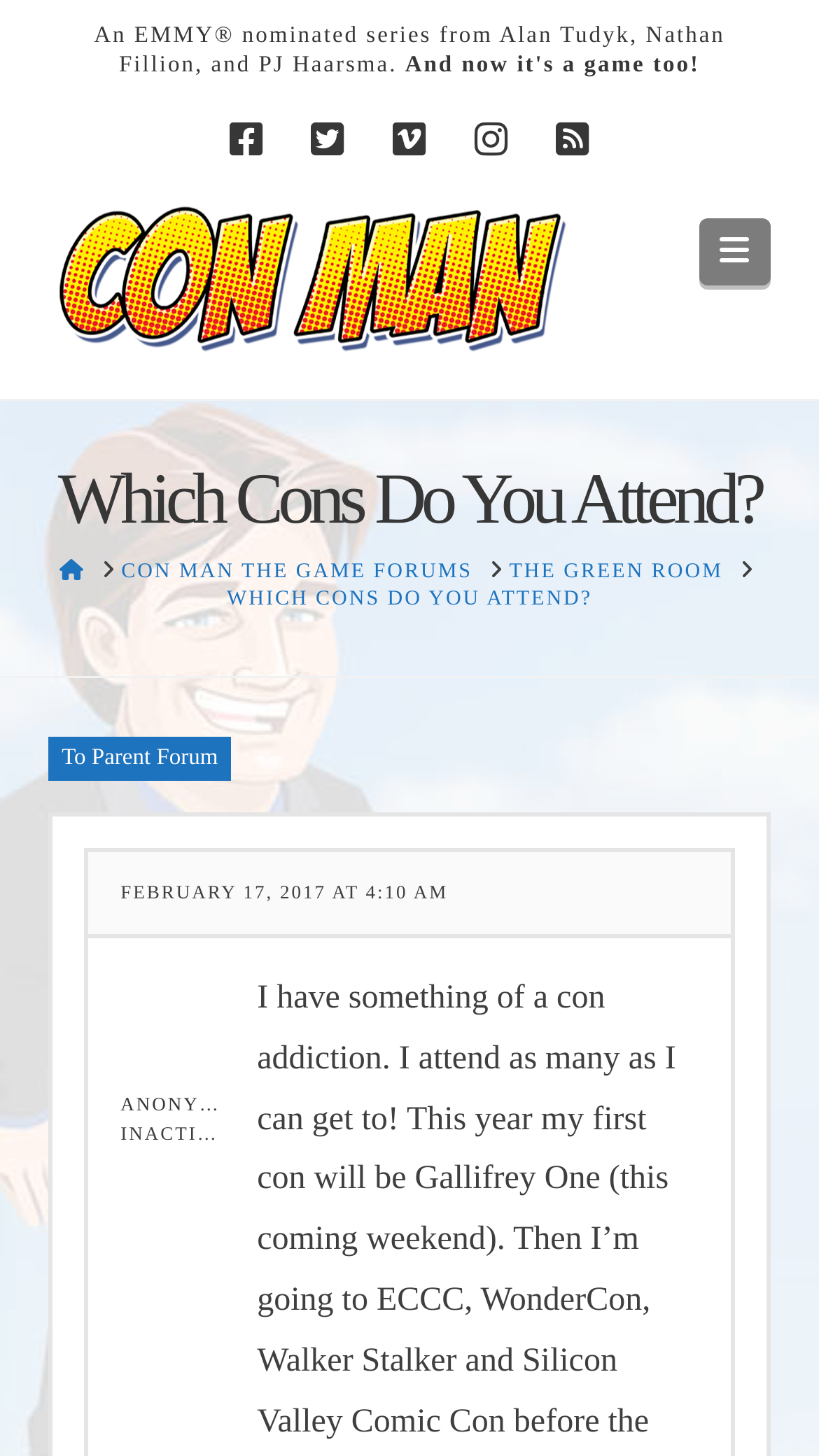How many links are there in the breadcrumb navigation?
Please craft a detailed and exhaustive response to the question.

There are four links in the breadcrumb navigation, namely HOME, CON MAN THE GAME FORUMS, THE GREEN ROOM, and WHICH CONS DO YOU ATTEND?, located in the middle of the webpage.